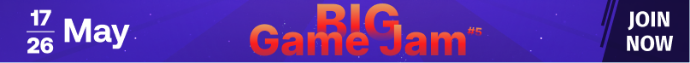Give a succinct answer to this question in a single word or phrase: 
Who is the event likely aimed at?

Game developers and enthusiasts